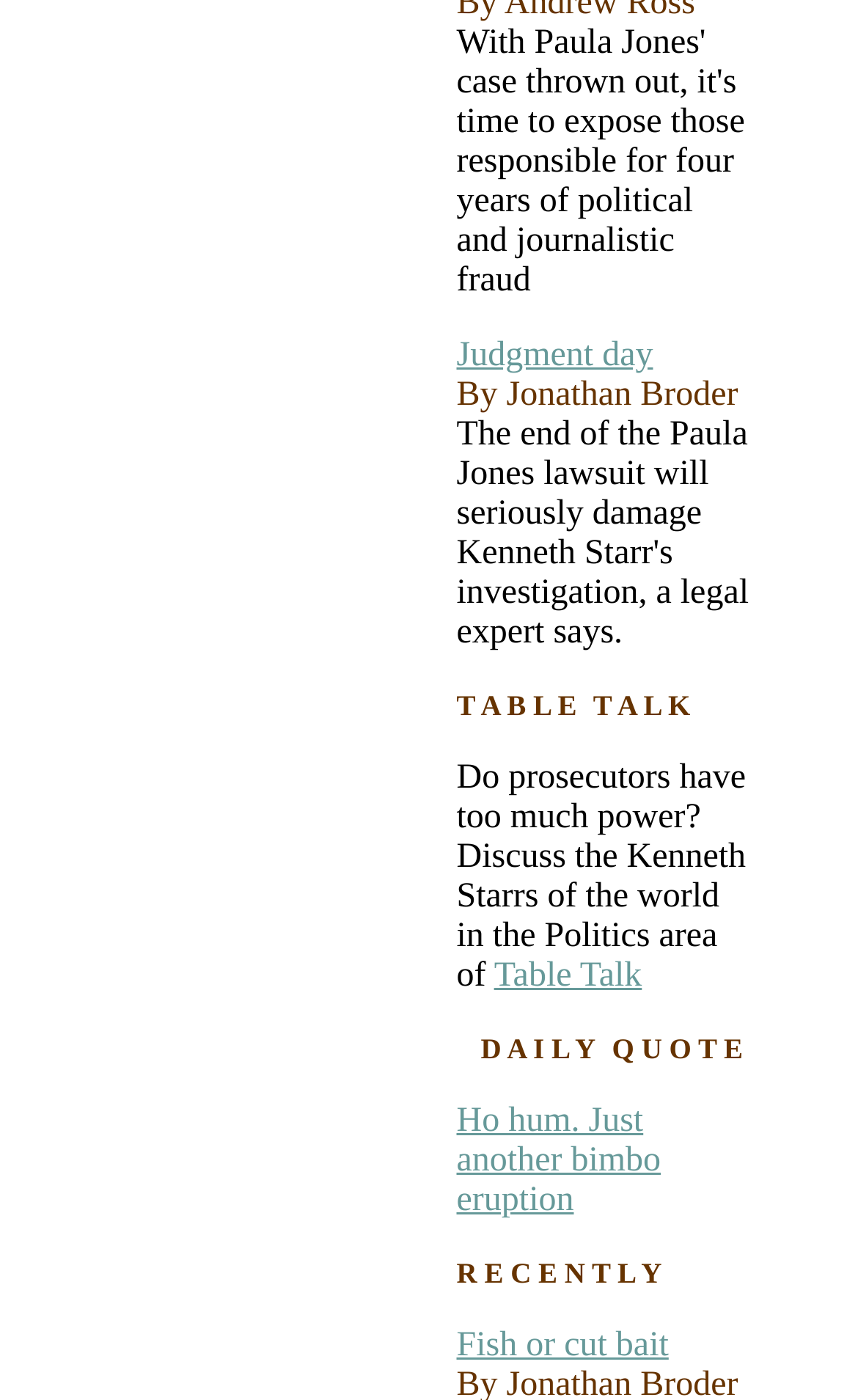Using the element description provided, determine the bounding box coordinates in the format (top-left x, top-left y, bottom-right x, bottom-right y). Ensure that all values are floating point numbers between 0 and 1. Element description: Table Talk

[0.576, 0.684, 0.748, 0.71]